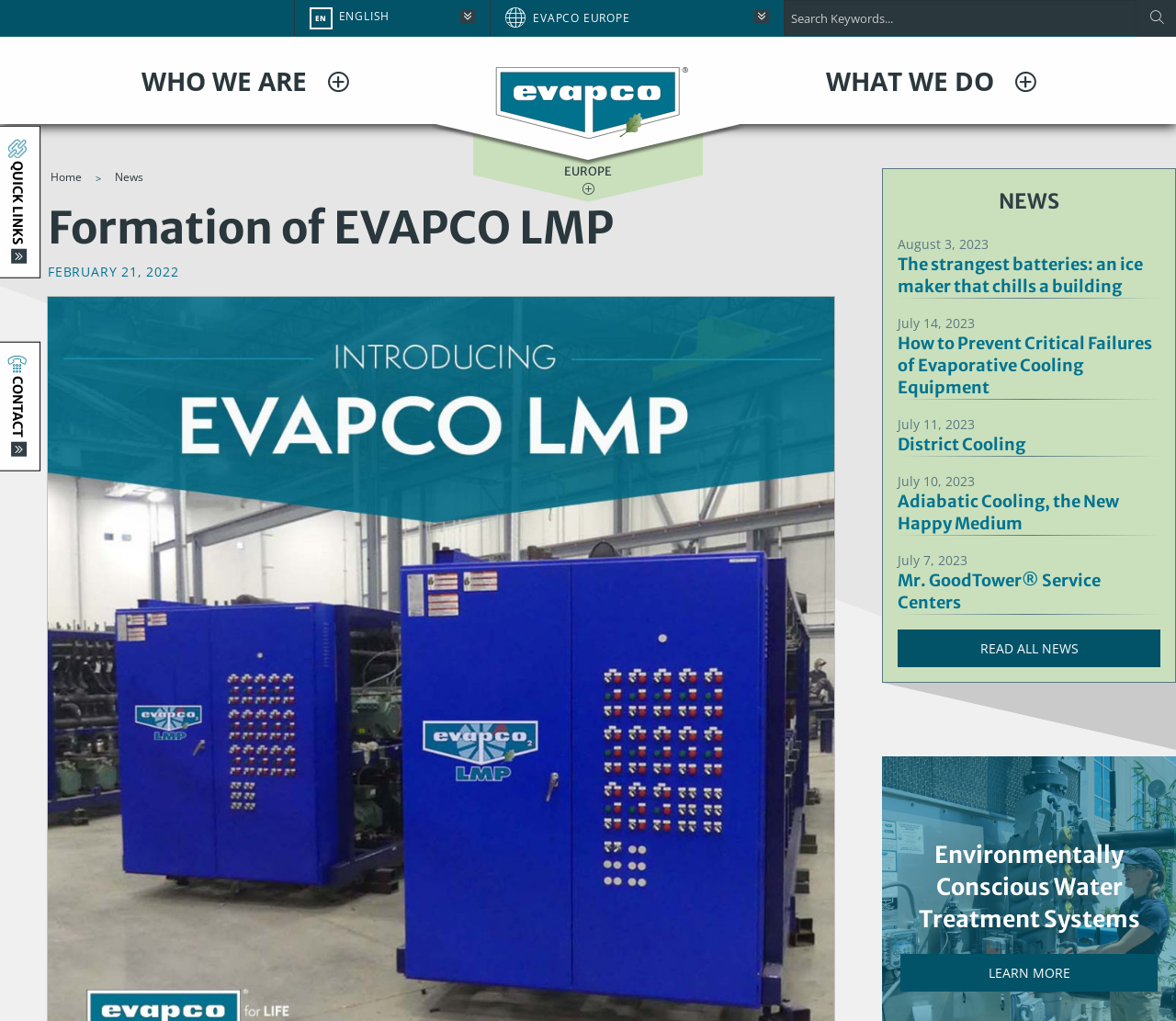Bounding box coordinates are specified in the format (top-left x, top-left y, bottom-right x, bottom-right y). All values are floating point numbers bounded between 0 and 1. Please provide the bounding box coordinate of the region this sentence describes: WHAT WE DO

[0.667, 0.036, 0.917, 0.122]